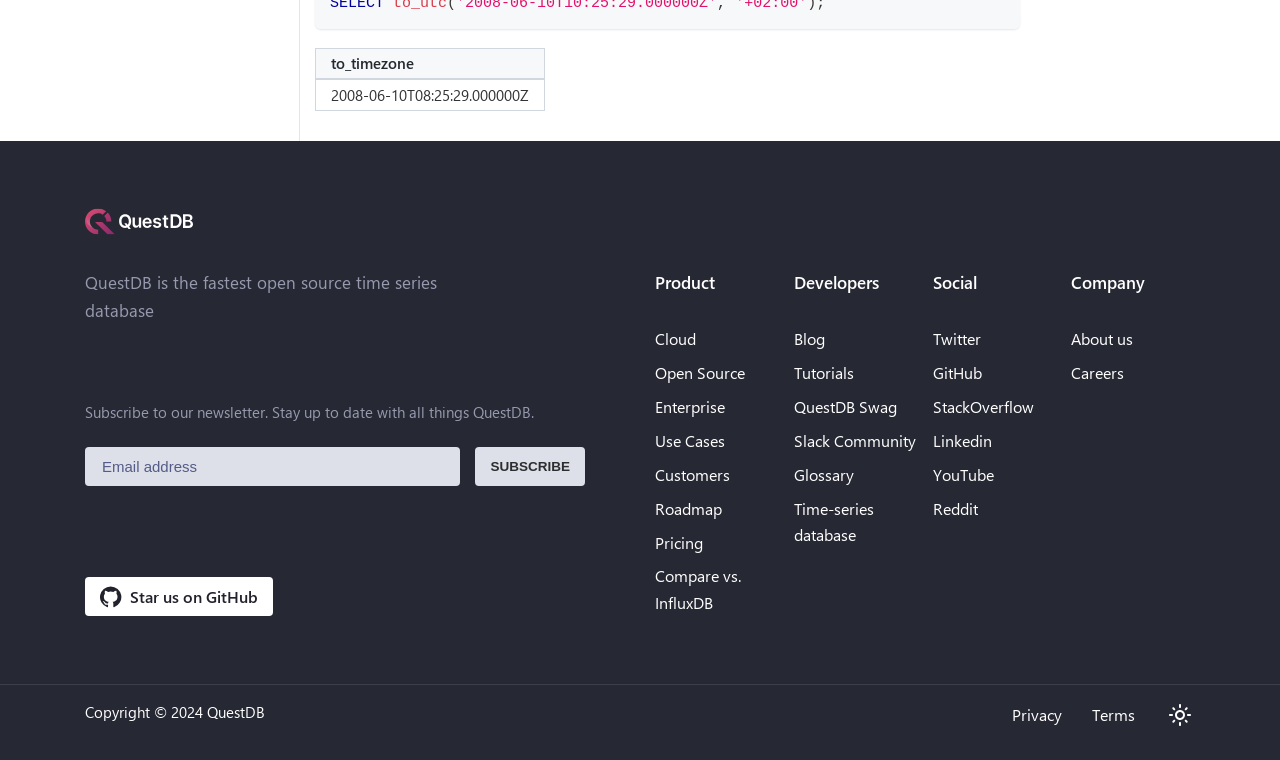Could you locate the bounding box coordinates for the section that should be clicked to accomplish this task: "Click on the 'Tell us about yourself' link".

None